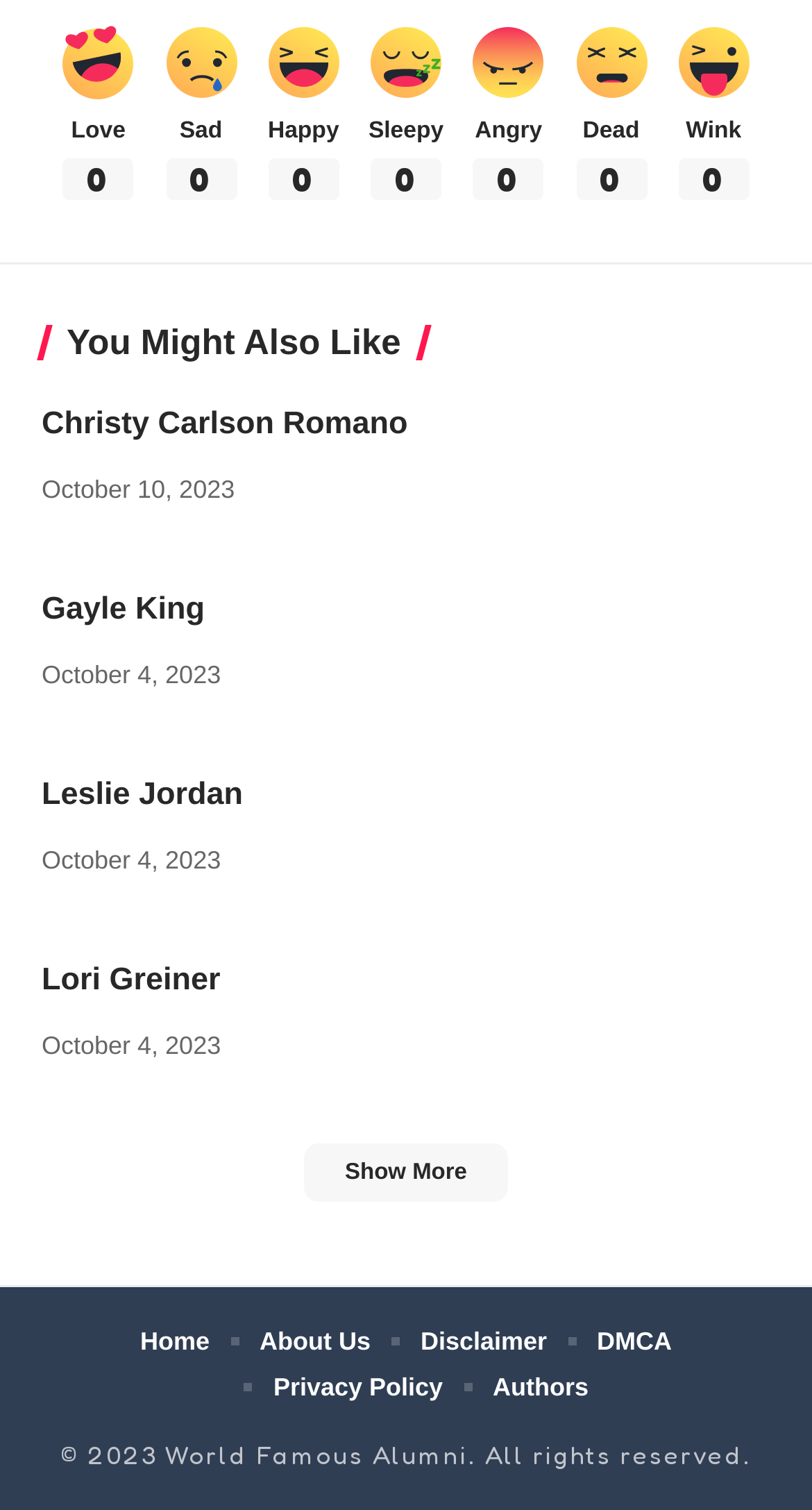Look at the image and write a detailed answer to the question: 
What is the title of the section below the emotions list?

The heading element with the text 'You Might Also Like' is located below the list of emotions, indicating the start of a new section.